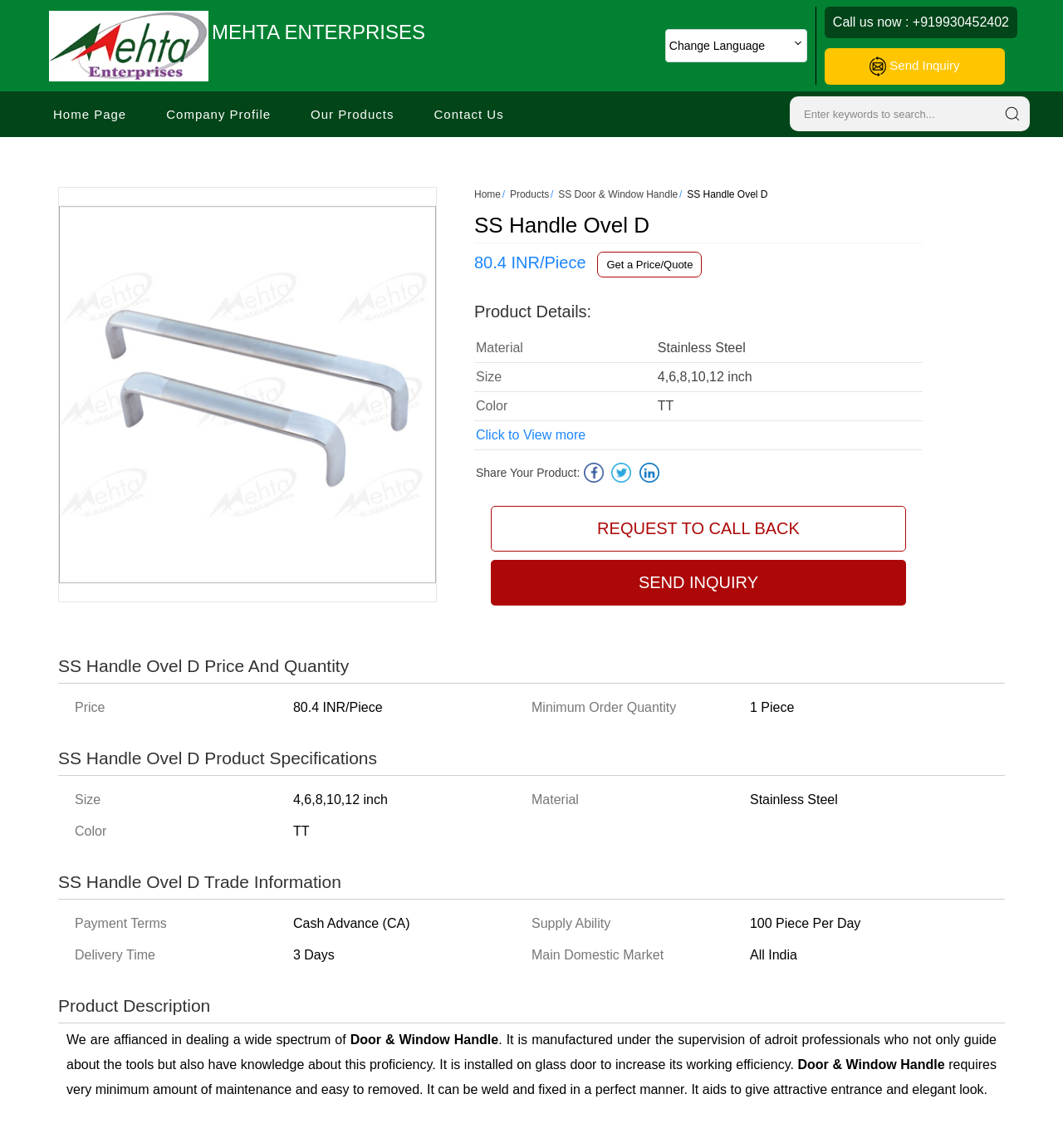Generate the text of the webpage's primary heading.

SS Handle Ovel D